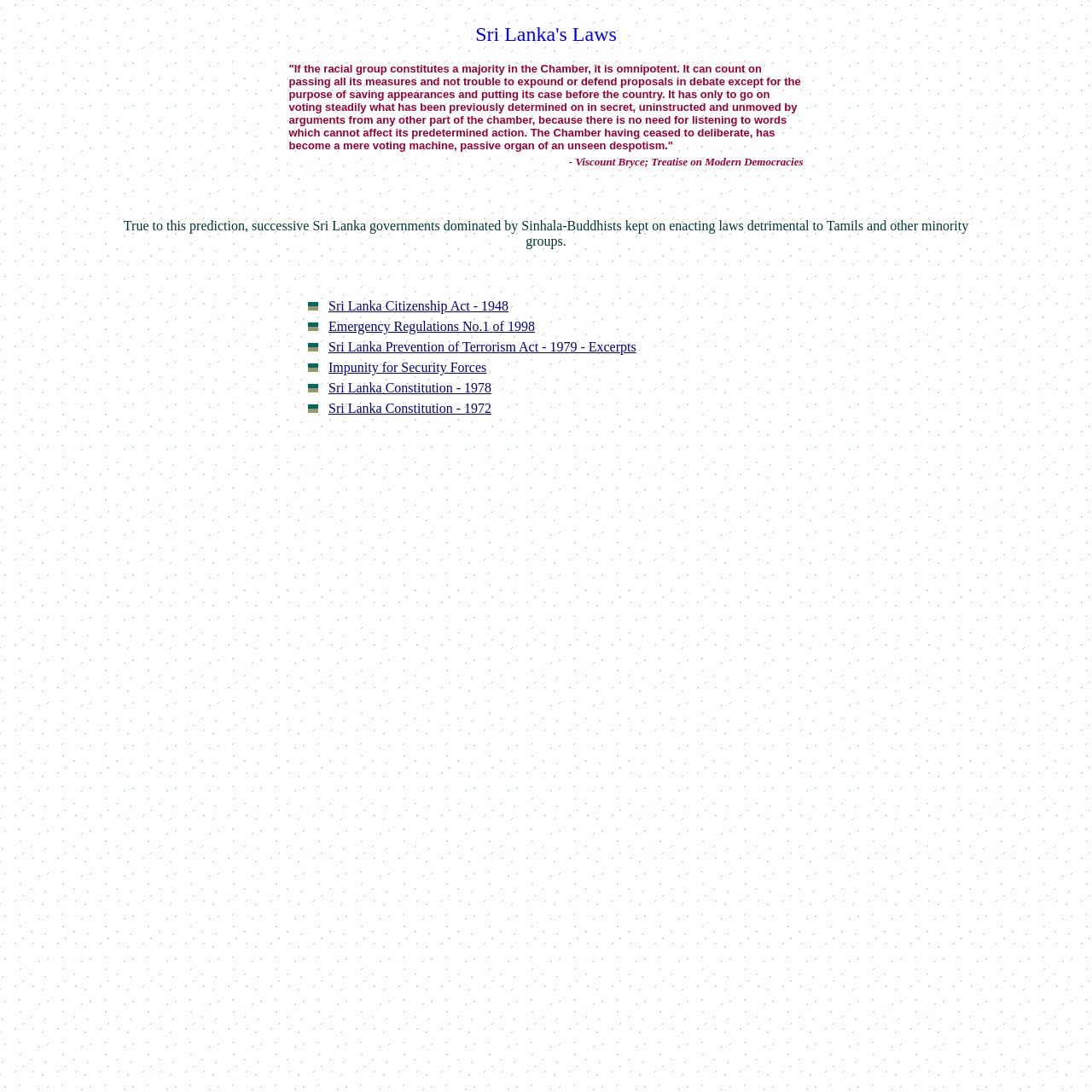How many laws are listed on the page?
Please use the image to deliver a detailed and complete answer.

There are six laws listed on the page, including the Sri Lanka Citizenship Act - 1948, Emergency Regulations No.1 of 1998, Sri Lanka Prevention of Terrorism Act - 1979, Impunity for Security Forces, Sri Lanka Constitution - 1978, and Sri Lanka Constitution - 1972.